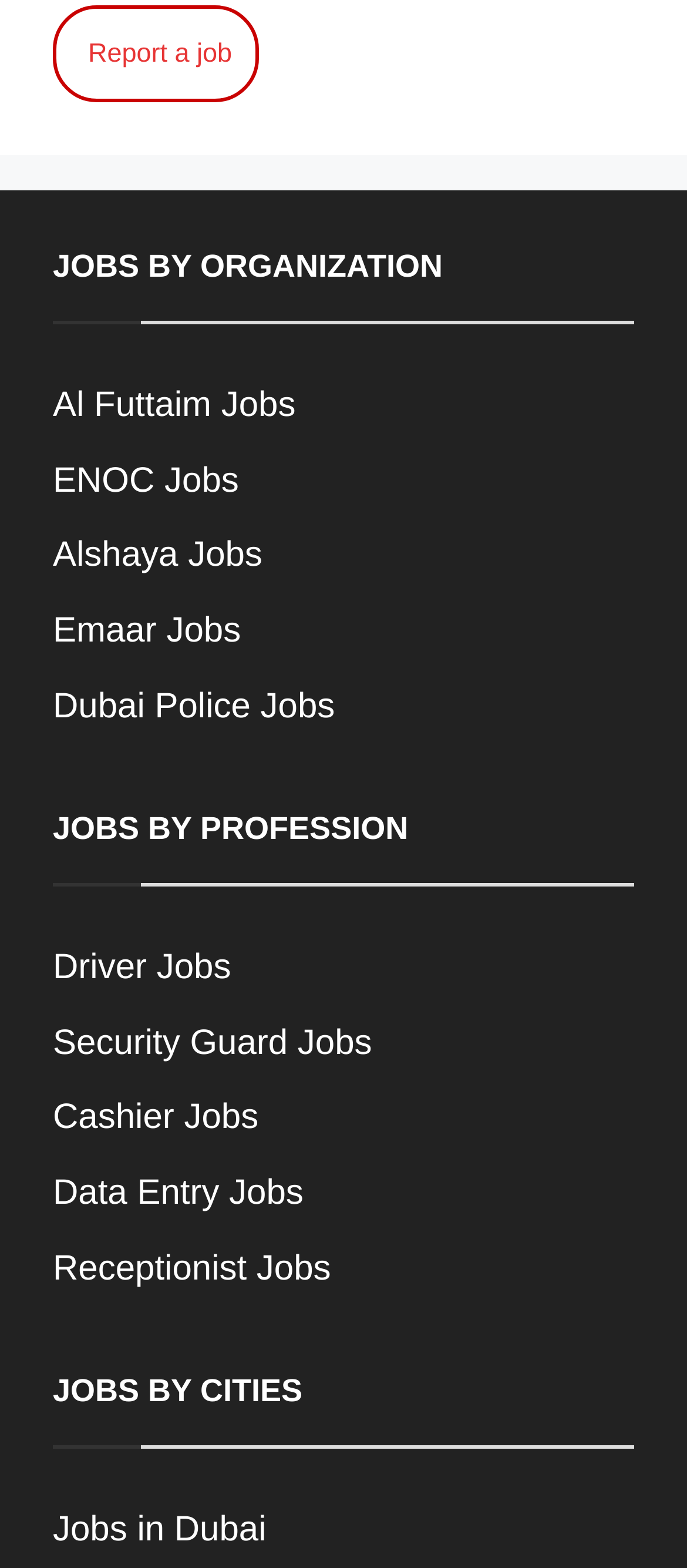Find and specify the bounding box coordinates that correspond to the clickable region for the instruction: "Explore Driver Jobs".

[0.077, 0.605, 0.336, 0.63]